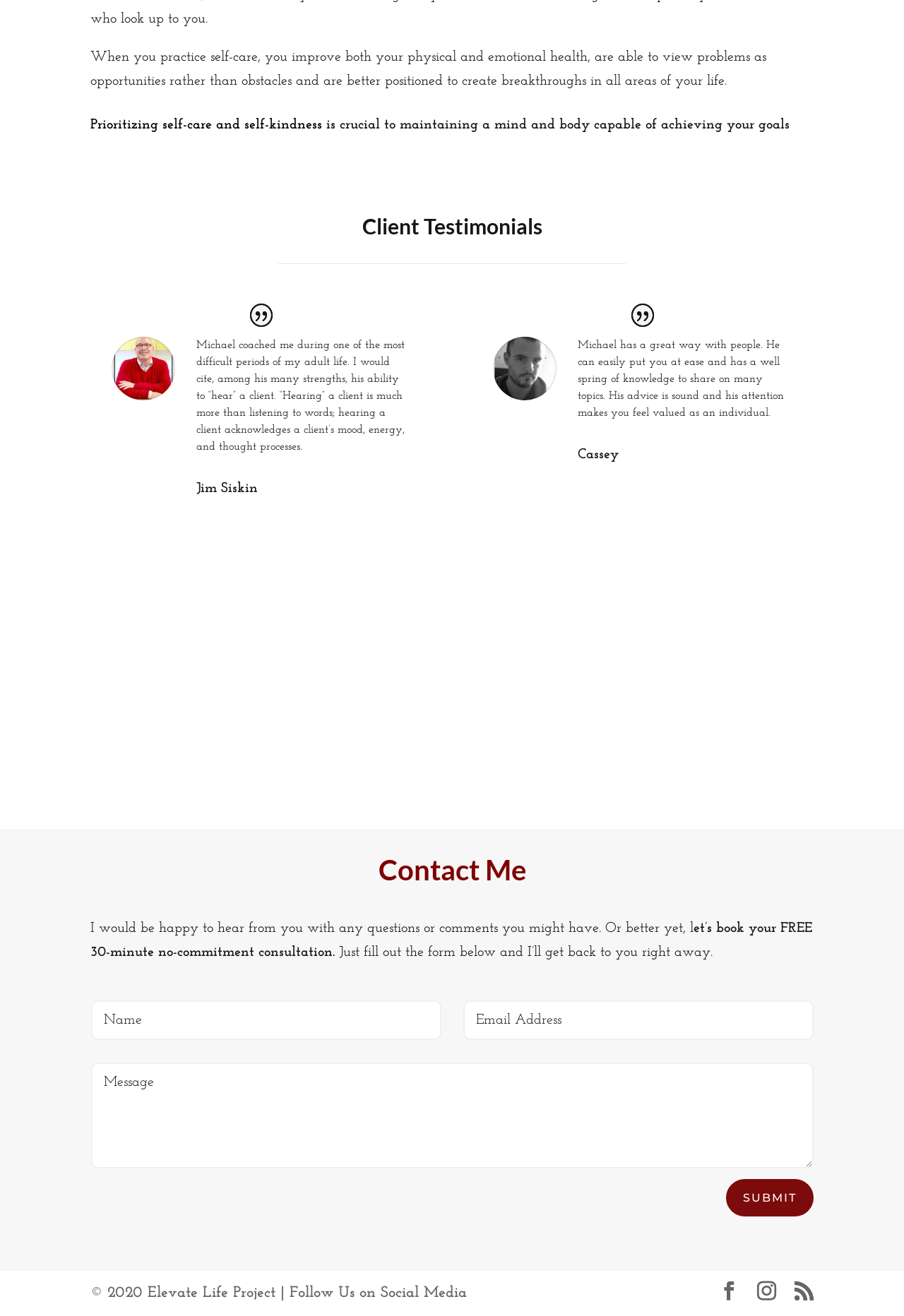Please identify the bounding box coordinates of the clickable area that will allow you to execute the instruction: "Read about the Technical University of Munich (TUM)".

None